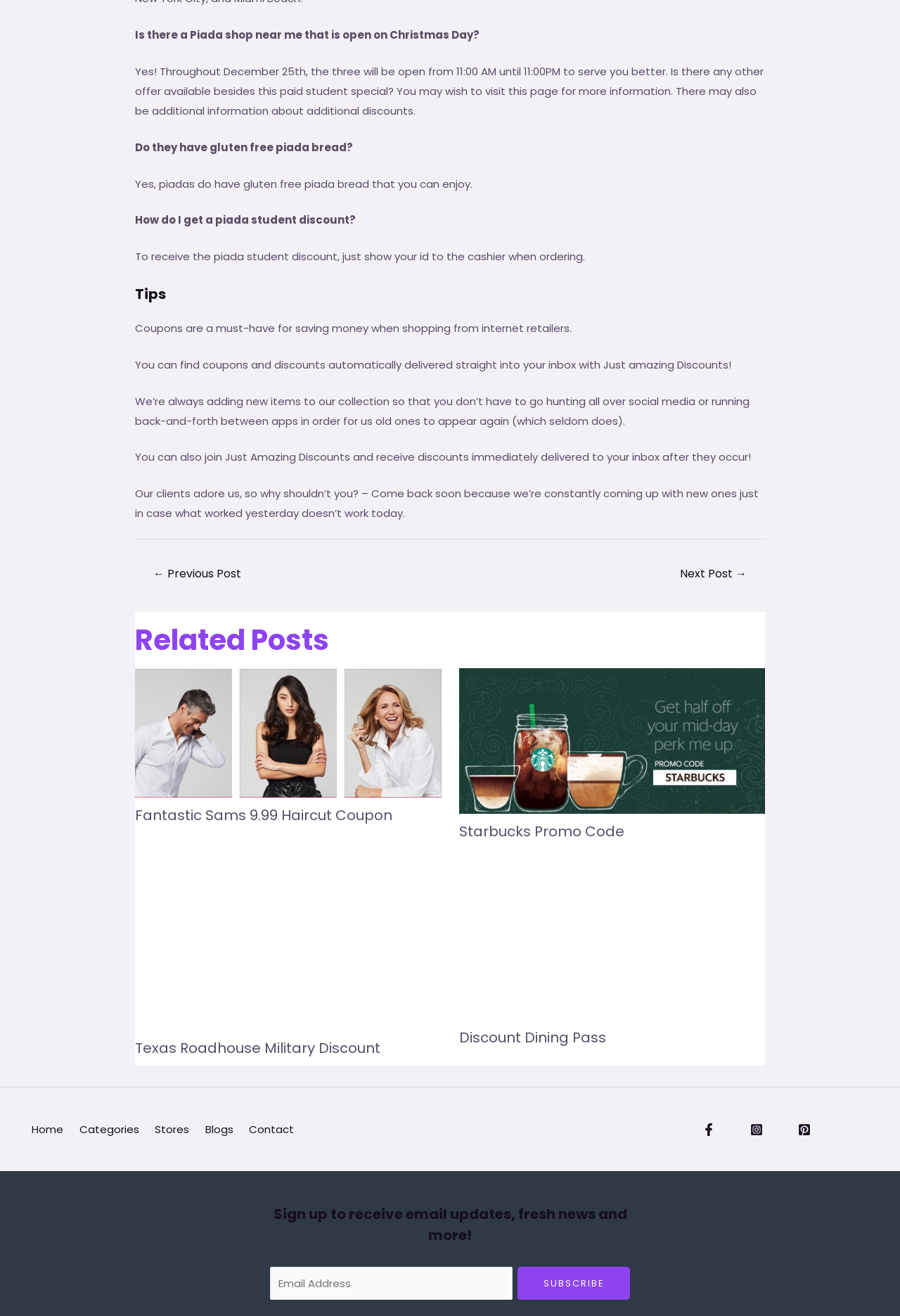Please determine the bounding box coordinates of the element's region to click for the following instruction: "Click on the 'SUBSCRIBE' button".

[0.575, 0.963, 0.7, 0.988]